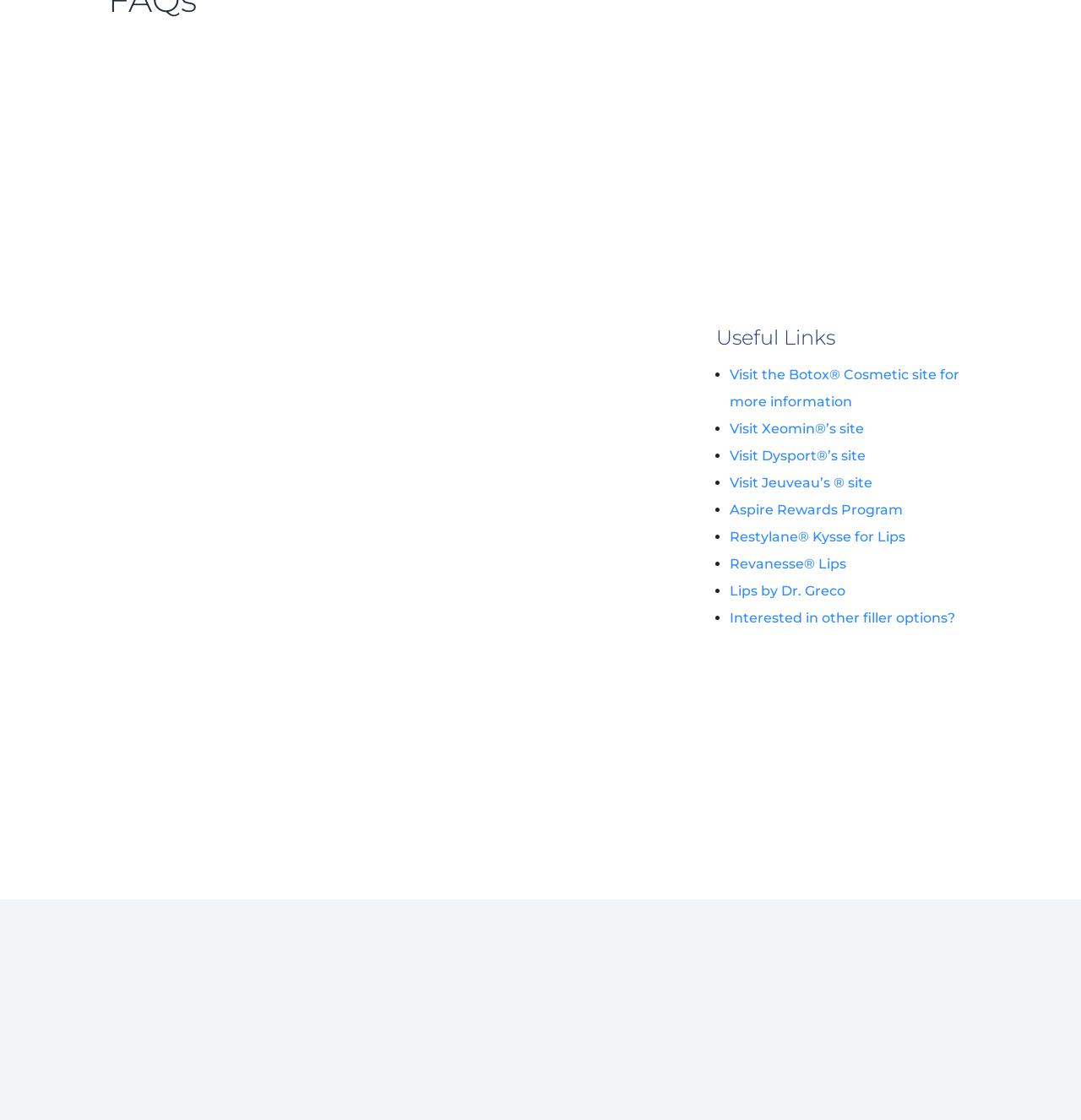What is the purpose of the form at the bottom?
Look at the image and respond with a one-word or short-phrase answer.

To contact or inquire